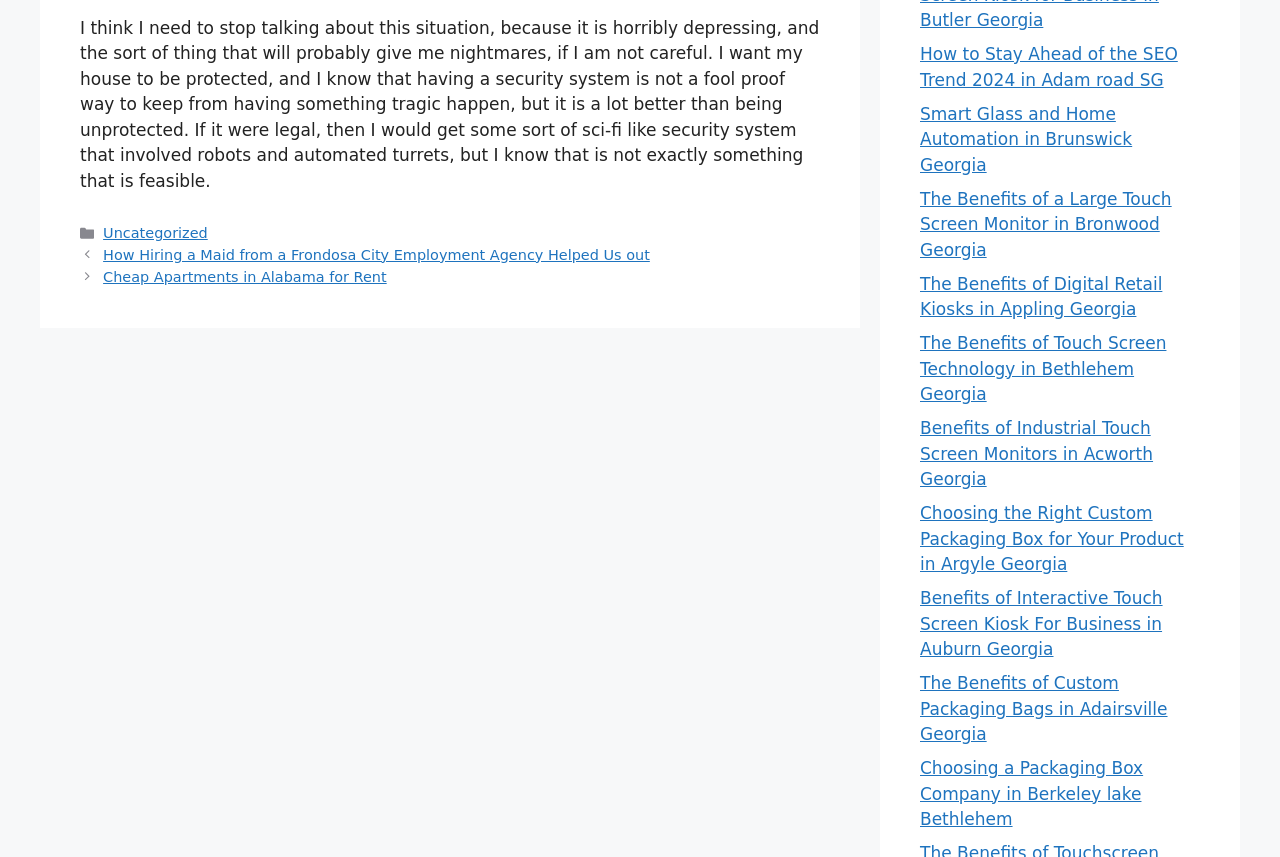Show the bounding box coordinates for the HTML element described as: "Uncategorized".

[0.081, 0.263, 0.162, 0.281]